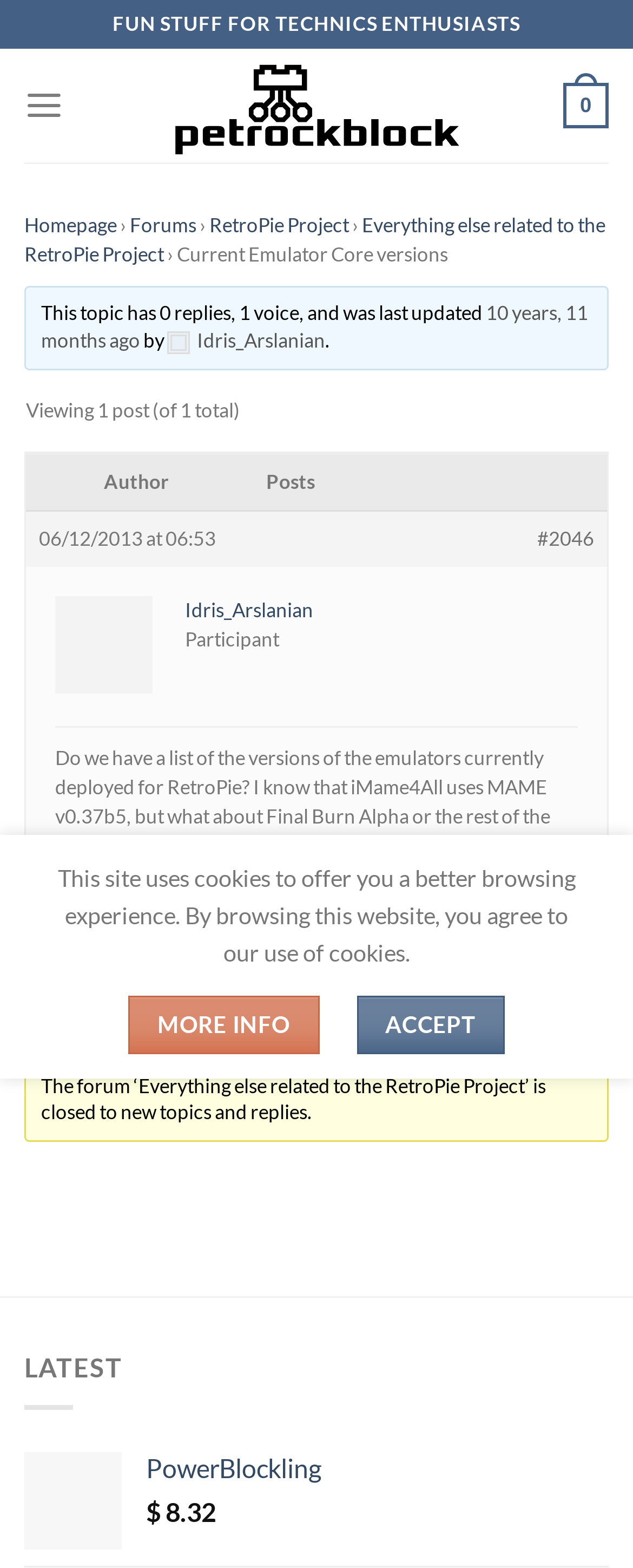Indicate the bounding box coordinates of the element that needs to be clicked to satisfy the following instruction: "Click the 'Homepage' link". The coordinates should be four float numbers between 0 and 1, i.e., [left, top, right, bottom].

[0.038, 0.136, 0.185, 0.151]